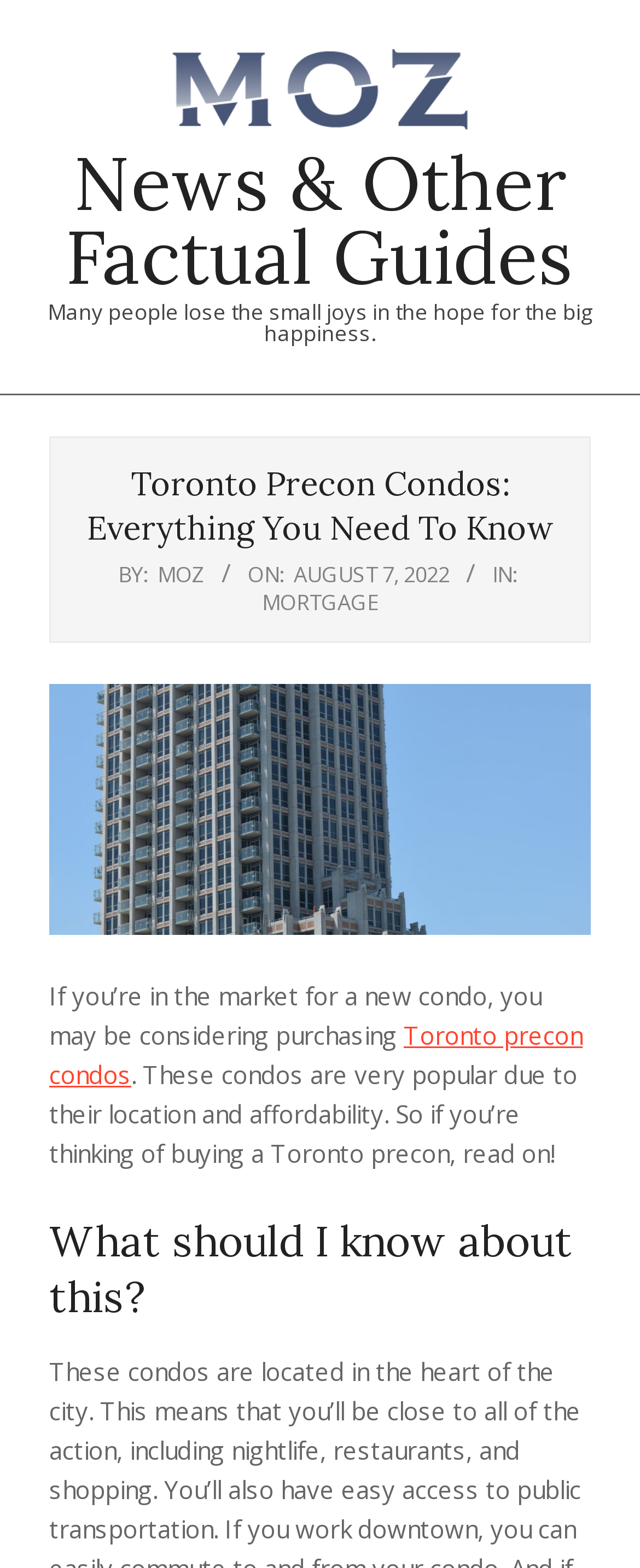Examine the screenshot and answer the question in as much detail as possible: What is the date of the article?

The date of the article can be found by looking at the 'ON:' section, which indicates that the article was published on Sunday, August 7, 2022, at 8:29 am.